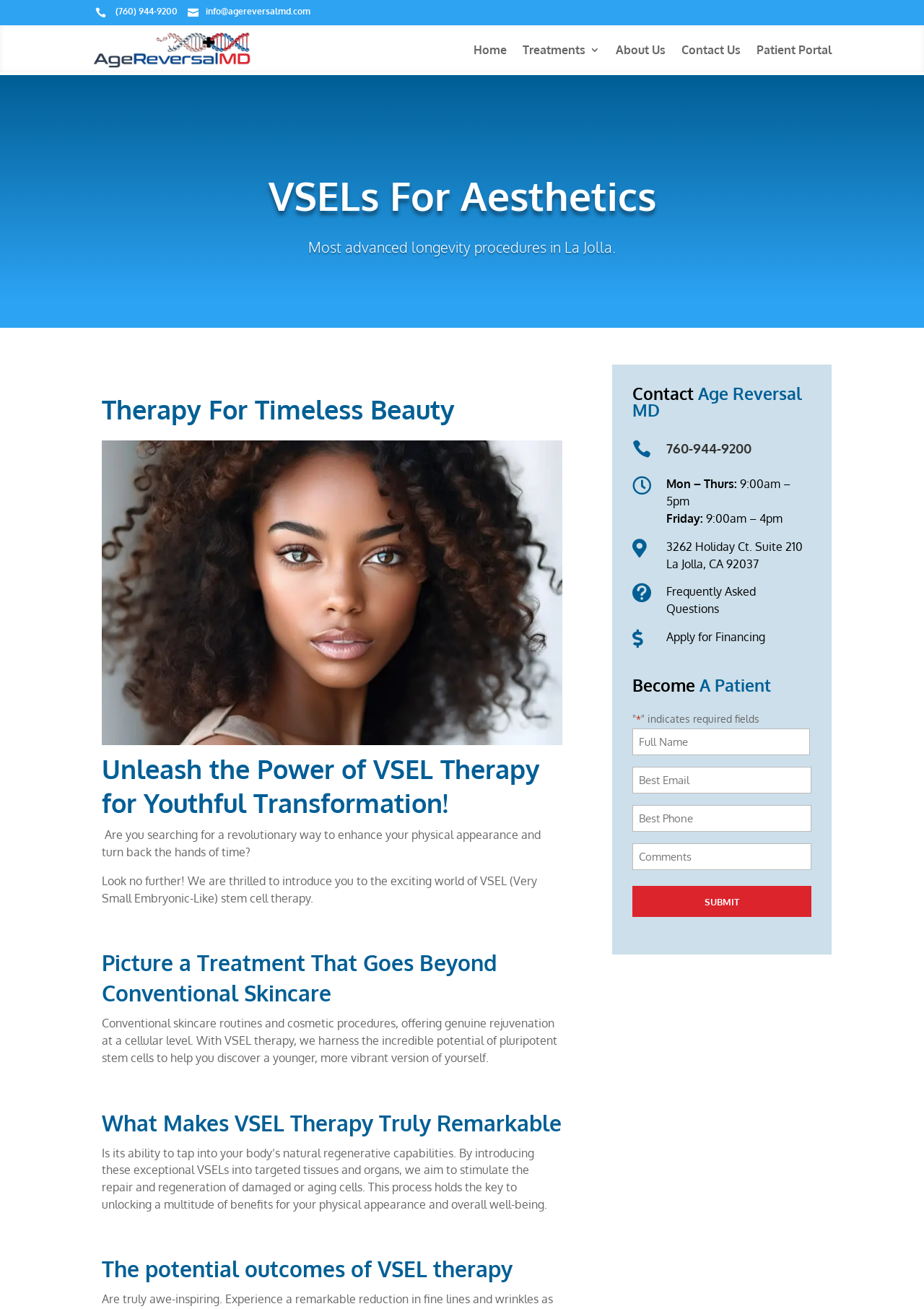Consider the image and give a detailed and elaborate answer to the question: 
What is the address of Age Reversal MD?

The address of Age Reversal MD can be found in the contact information section at the bottom of the webpage, inside a layout table element, and is specified as 3262 Holiday Ct. Suite 210, La Jolla, CA 92037.